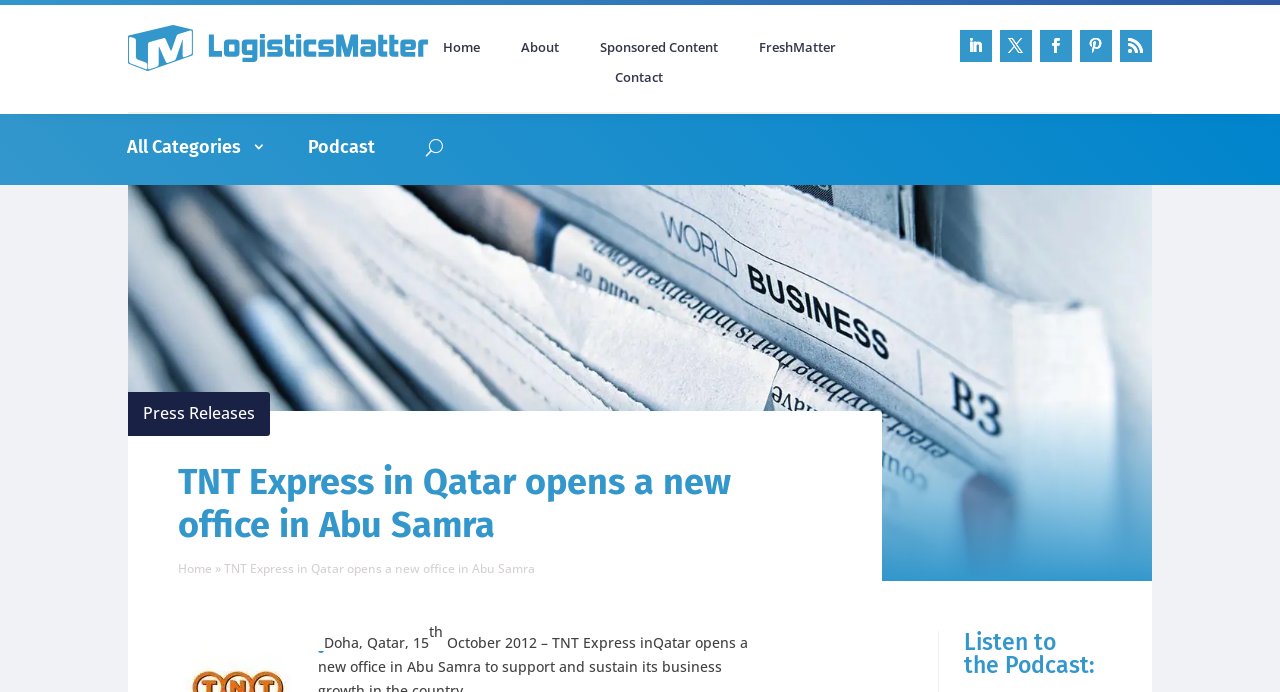Please find the bounding box coordinates for the clickable element needed to perform this instruction: "Read latest news about War on Gaza".

None